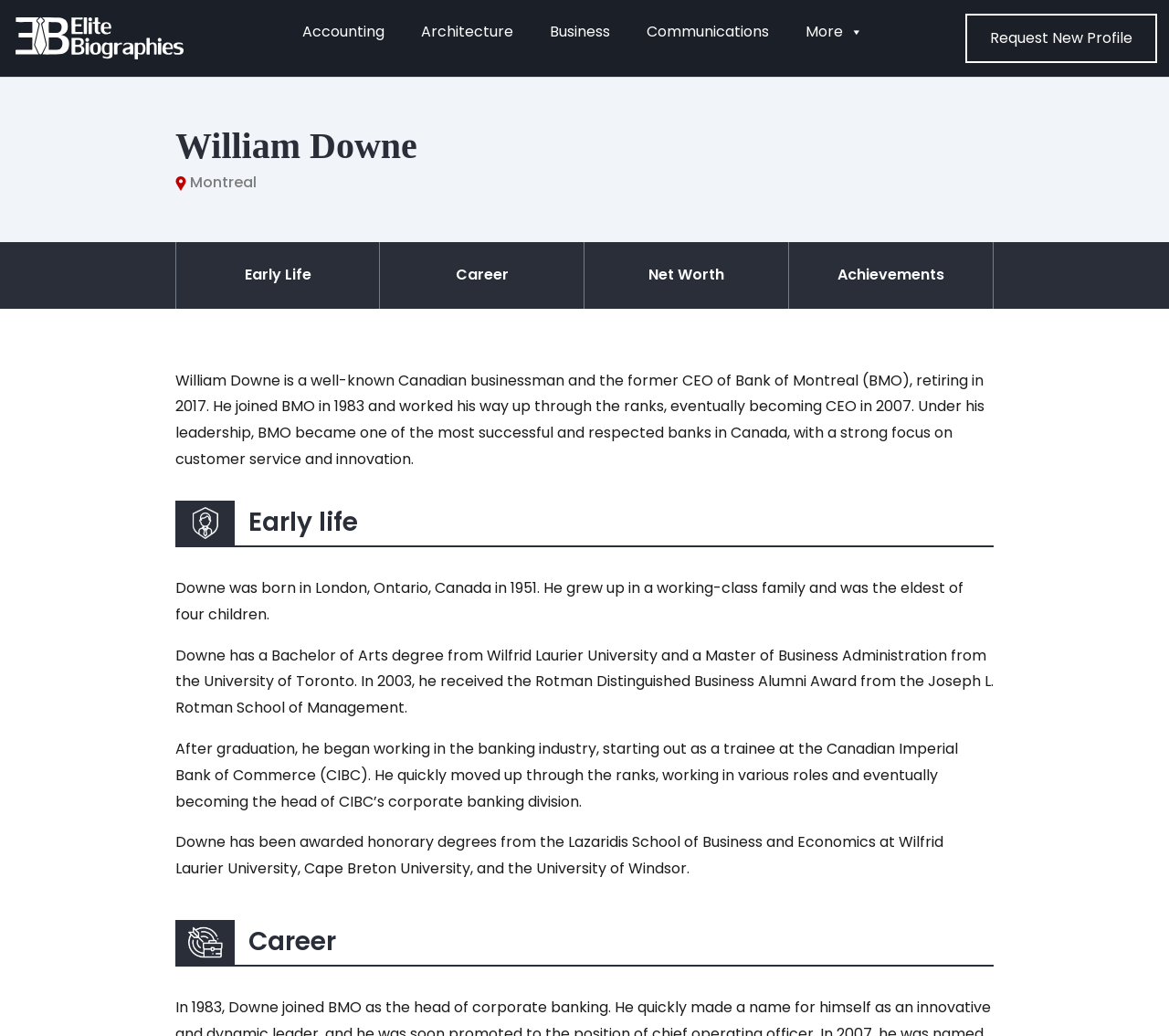Locate the bounding box coordinates of the clickable area to execute the instruction: "View the Career section". Provide the coordinates as four float numbers between 0 and 1, represented as [left, top, right, bottom].

[0.325, 0.234, 0.499, 0.298]